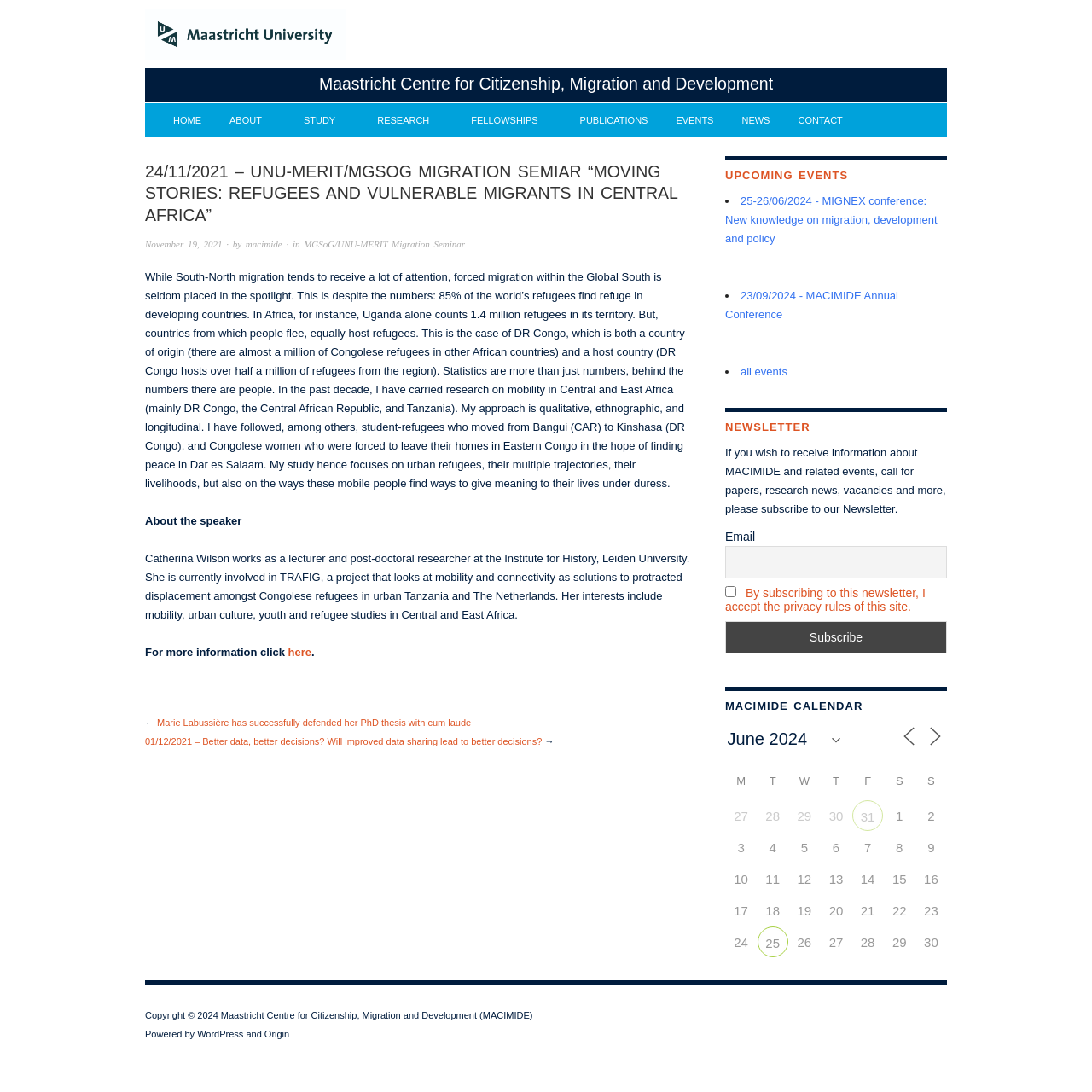Identify the bounding box for the described UI element. Provide the coordinates in (top-left x, top-left y, bottom-right x, bottom-right y) format with values ranging from 0 to 1: 23/09/2024 - MACIMIDE Annual Conference

[0.664, 0.265, 0.823, 0.294]